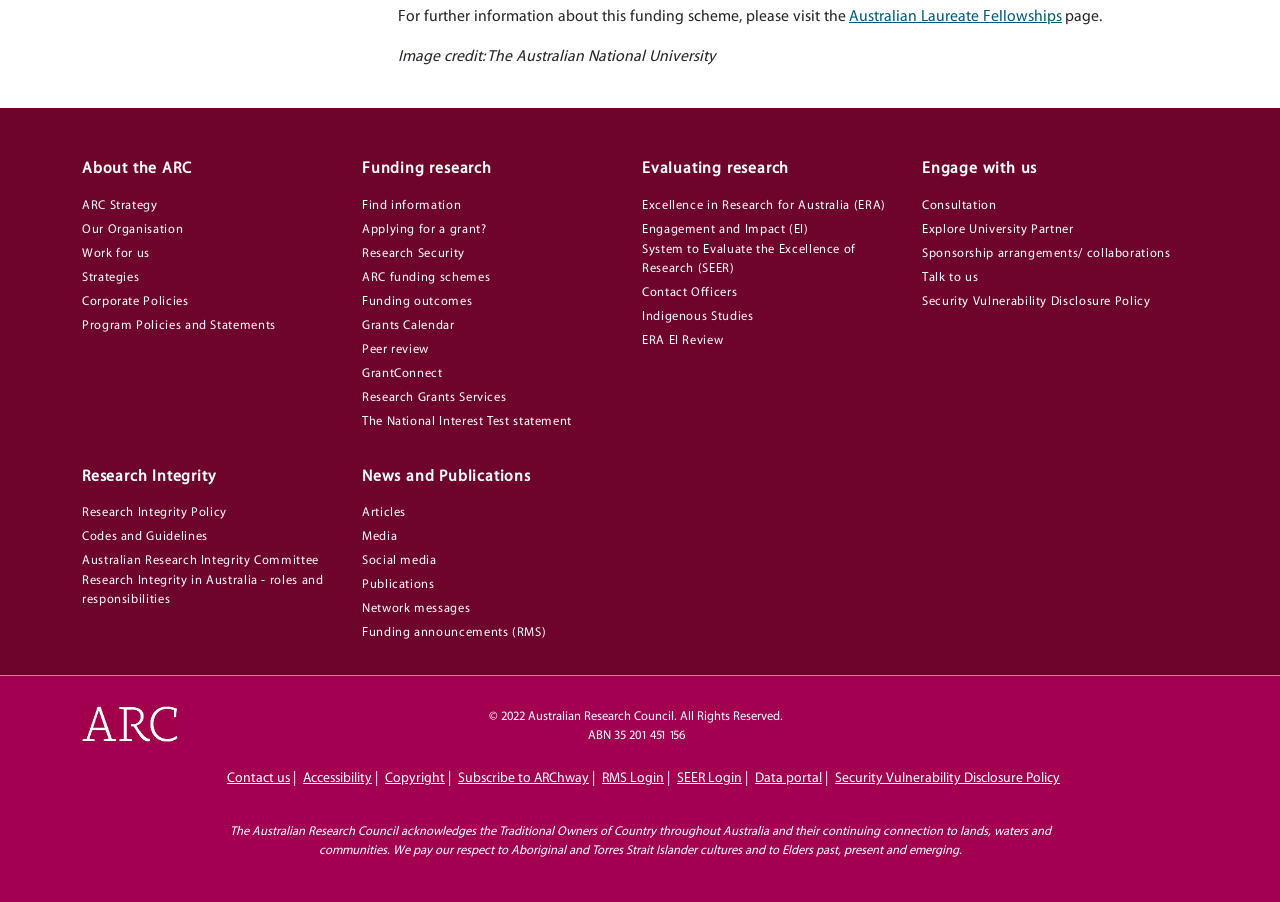Identify the bounding box of the HTML element described here: "Australian Research Integrity Committee". Provide the coordinates as four float numbers between 0 and 1: [left, top, right, bottom].

[0.064, 0.611, 0.283, 0.632]